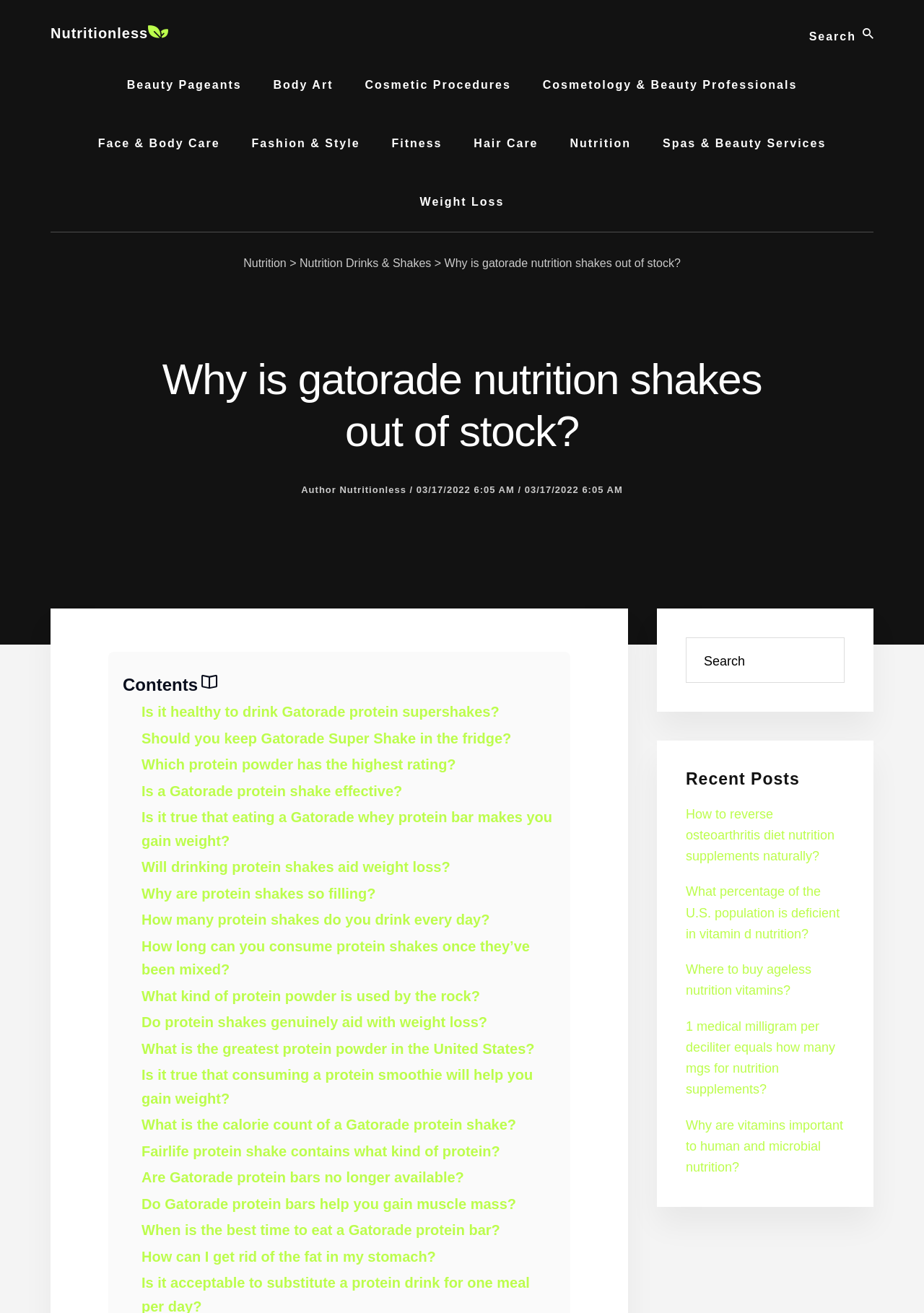Provide a thorough description of this webpage.

This webpage appears to be a blog or article page focused on nutrition and health-related topics. At the top of the page, there is a search bar with a magnifying glass icon and a "Search" button. Below the search bar, there is a navigation menu with various categories such as "Beauty Pageants", "Body Art", "Cosmetic Procedures", and more.

The main content of the page is an article titled "Why is Gatorade nutrition shakes out of stock?" which takes up most of the page. The article has a heading, followed by the author's name and the date and time of publication. Below the article title, there are several links to related articles or topics, such as "Is it healthy to drink Gatorade protein supershakes?" and "Do protein shakes genuinely aid with weight loss?".

To the right of the main content, there is a sidebar with a search bar and a heading that says "Recent Posts". Below the heading, there are several links to other articles, such as "How to reverse osteoarthritis diet nutrition supplements naturally?" and "Why are vitamins important to human and microbial nutrition?".

Overall, the webpage appears to be a resource for people interested in nutrition and health, with a focus on providing information and answers to common questions related to these topics.